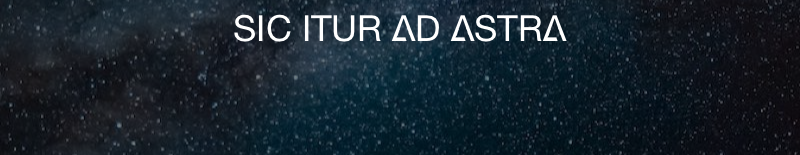Provide a short, one-word or phrase answer to the question below:
What is the theme of the image?

Exploration and aspiration